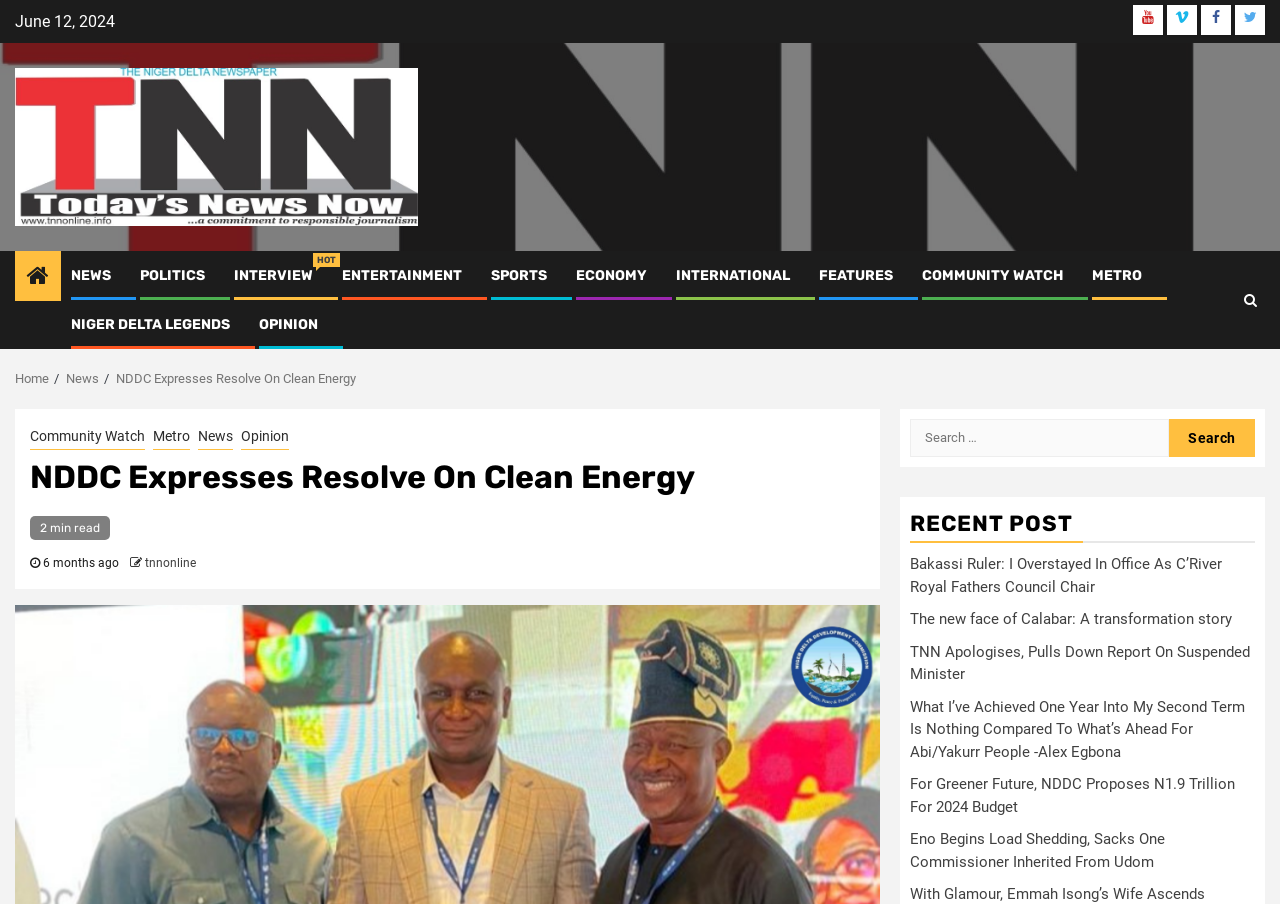Find the bounding box coordinates for the area that should be clicked to accomplish the instruction: "Click on Facebook link".

[0.938, 0.006, 0.962, 0.039]